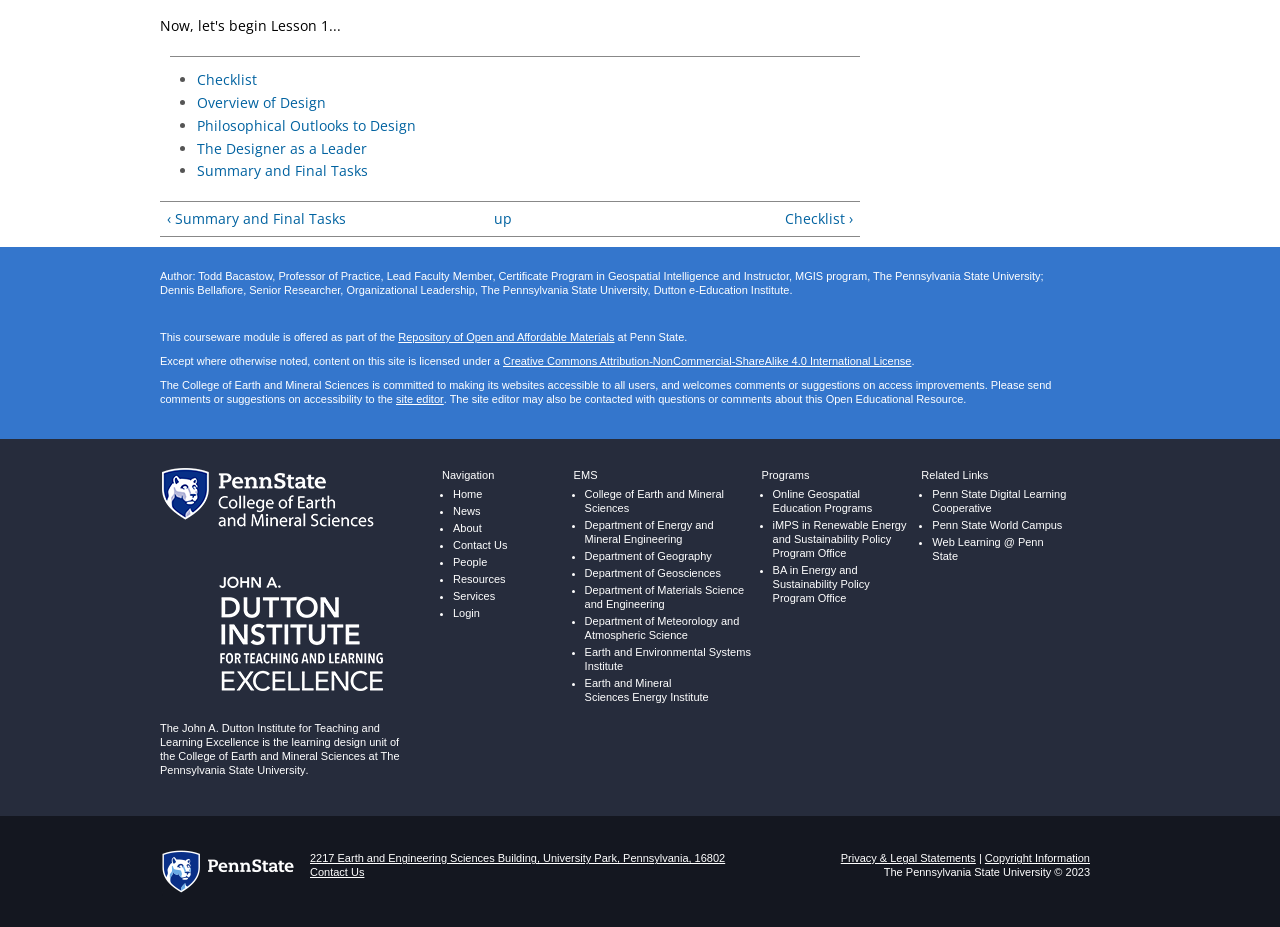Identify the bounding box coordinates of the section that should be clicked to achieve the task described: "View previous article".

None